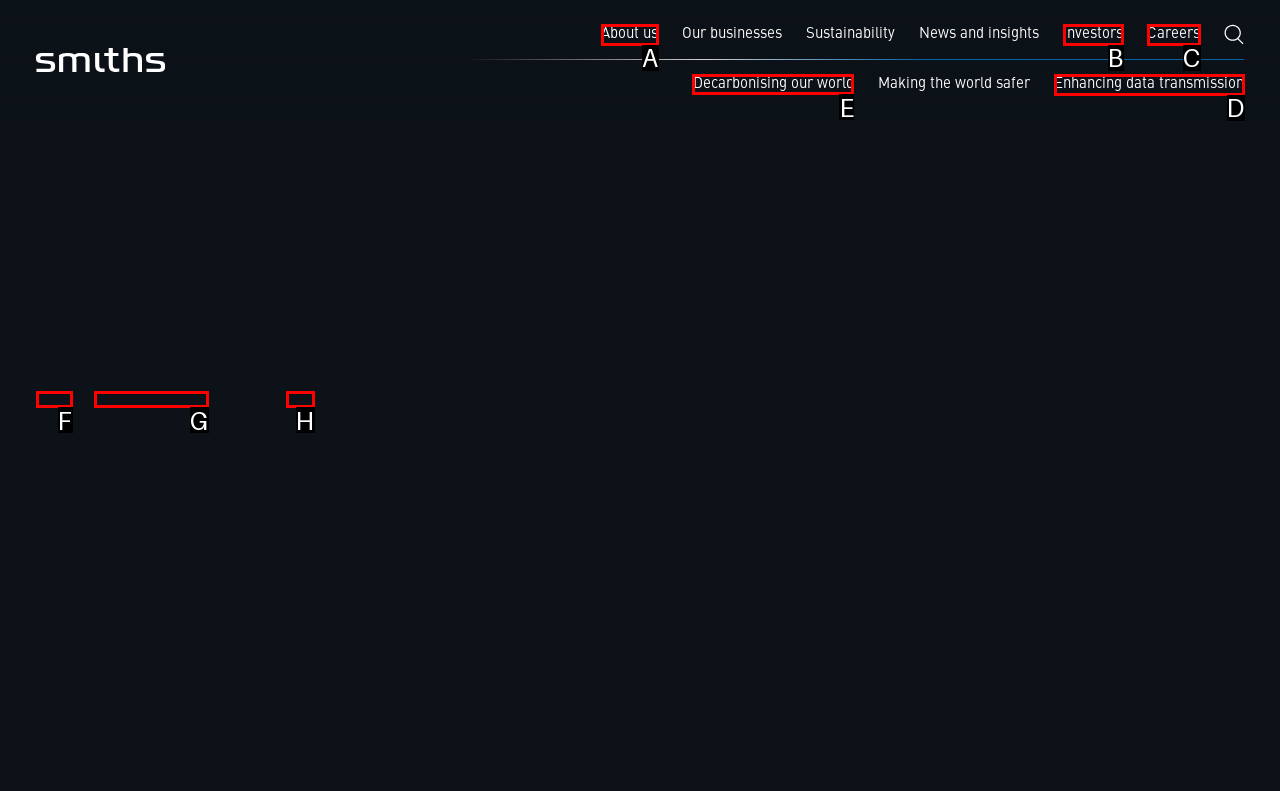Which lettered option should be clicked to perform the following task: View Decarbonising our world
Respond with the letter of the appropriate option.

E